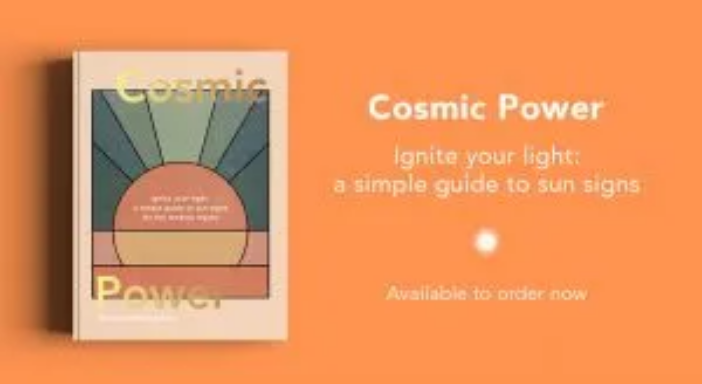Give a detailed account of the elements present in the image.

The image features the cover of the book titled "Cosmic Power," designed to inspire readers to embrace their sun signs and harness their inner light. The cover showcases a vibrant, warm orange background, from which a stylized sun rises, radiating multicolored rays that symbolize enlightenment and self-discovery. The title "Cosmic Power" is prominently displayed at the top in a modern font, while a subtitle encourages readers to "Ignite your light: a simple guide to sun signs." A note at the bottom indicates that the book is "Available to order now," inviting astrology enthusiasts and newcomers alike to explore personal growth through astrological insights. This visually appealing cover embodies the essence of cosmic exploration and self-empowerment.